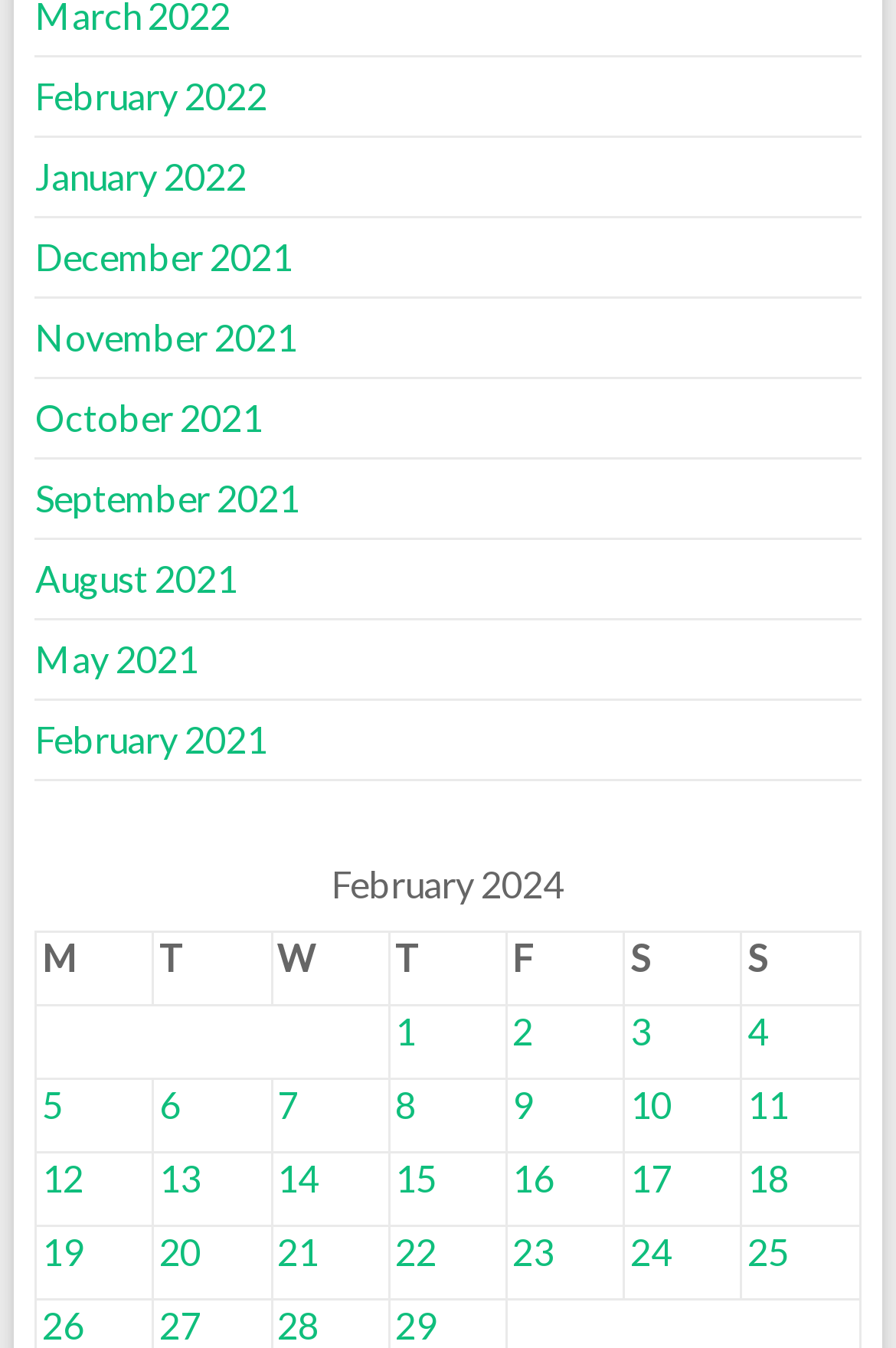Provide the bounding box coordinates of the section that needs to be clicked to accomplish the following instruction: "View posts published on February 4, 2024."

[0.828, 0.746, 0.959, 0.801]